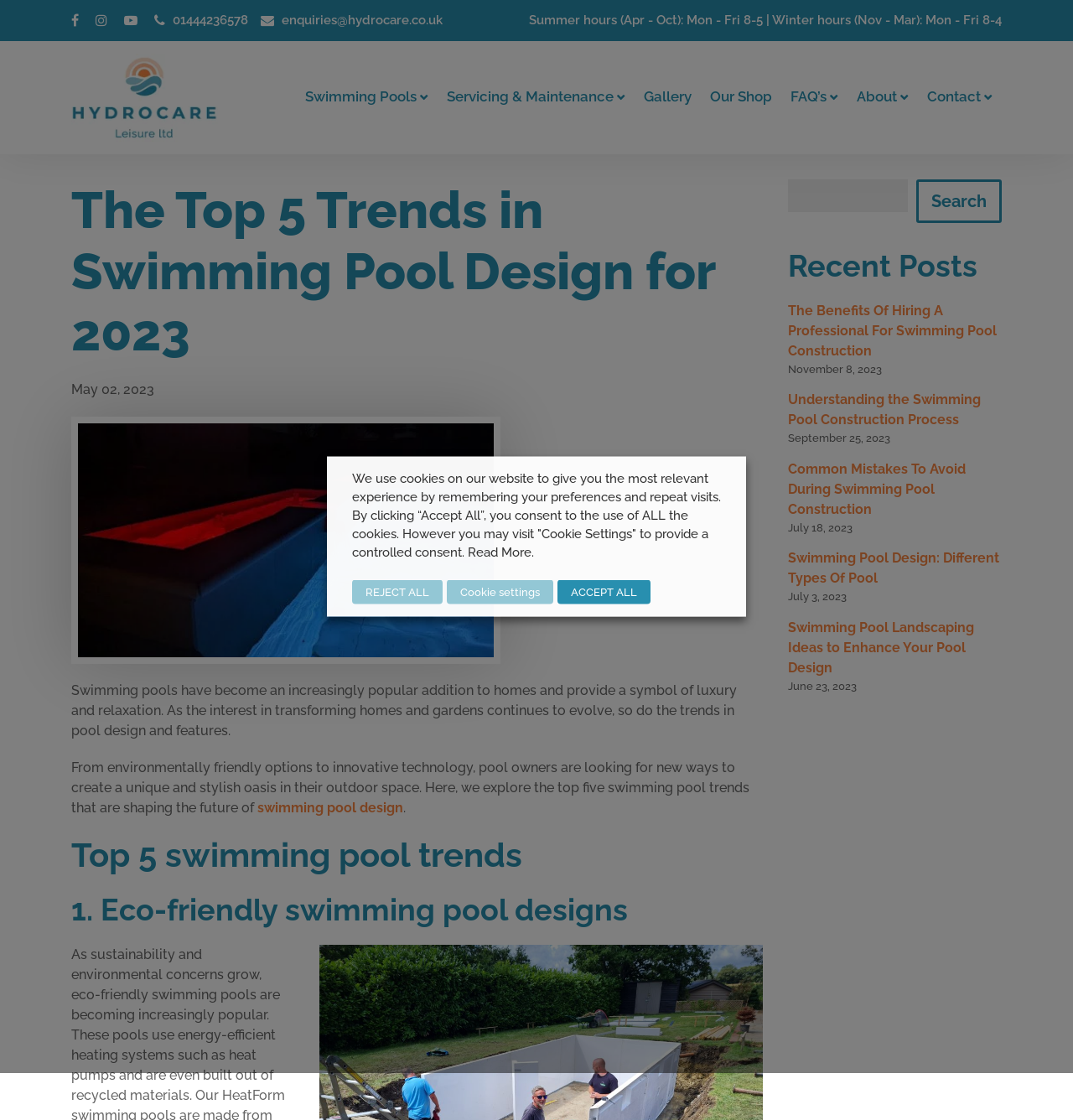Based on the element description: "GPS Monitoring", identify the UI element and provide its bounding box coordinates. Use four float numbers between 0 and 1, [left, top, right, bottom].

None